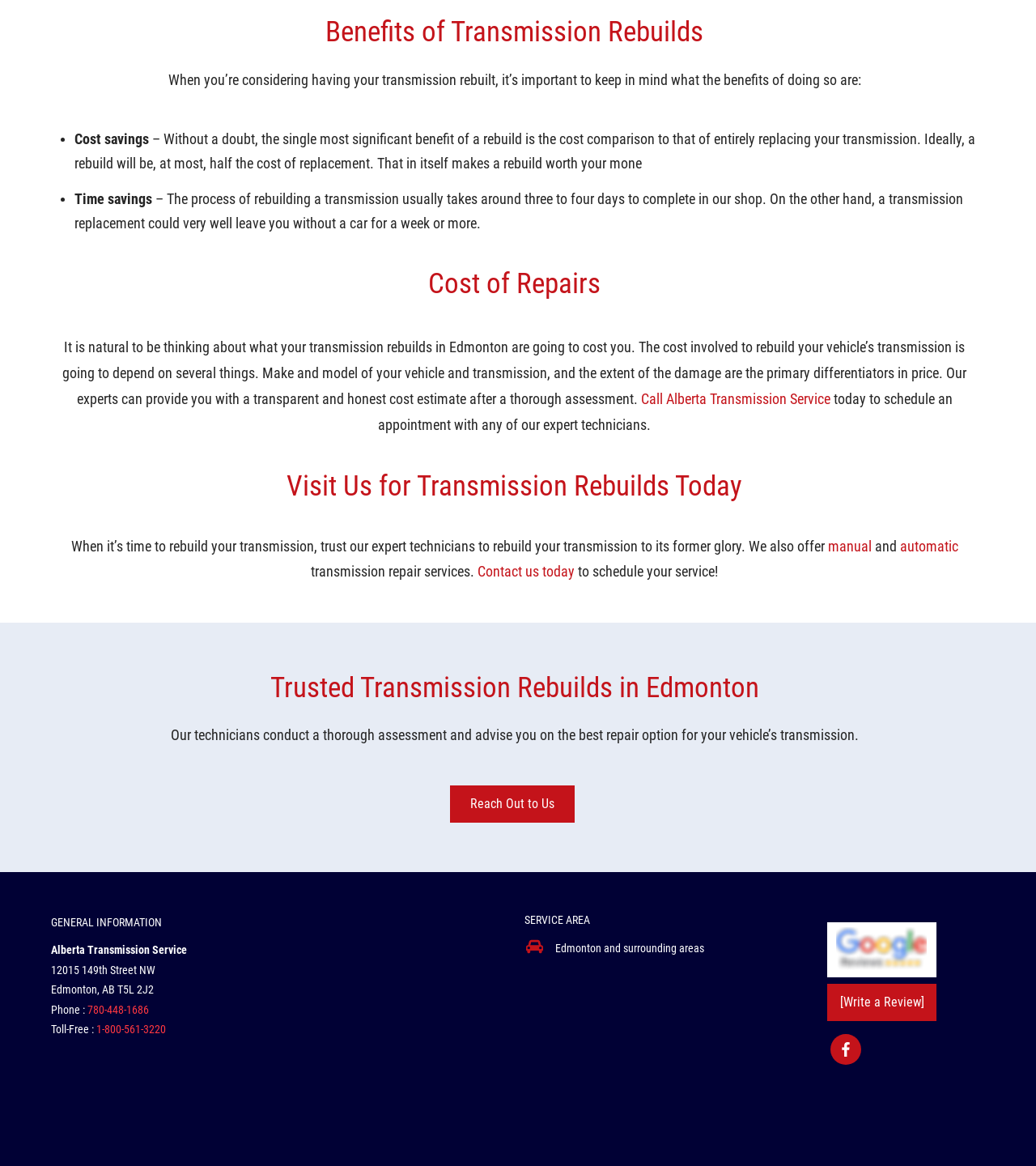Please determine the bounding box coordinates of the element to click in order to execute the following instruction: "Call Alberta Transmission Service". The coordinates should be four float numbers between 0 and 1, specified as [left, top, right, bottom].

[0.615, 0.335, 0.801, 0.349]